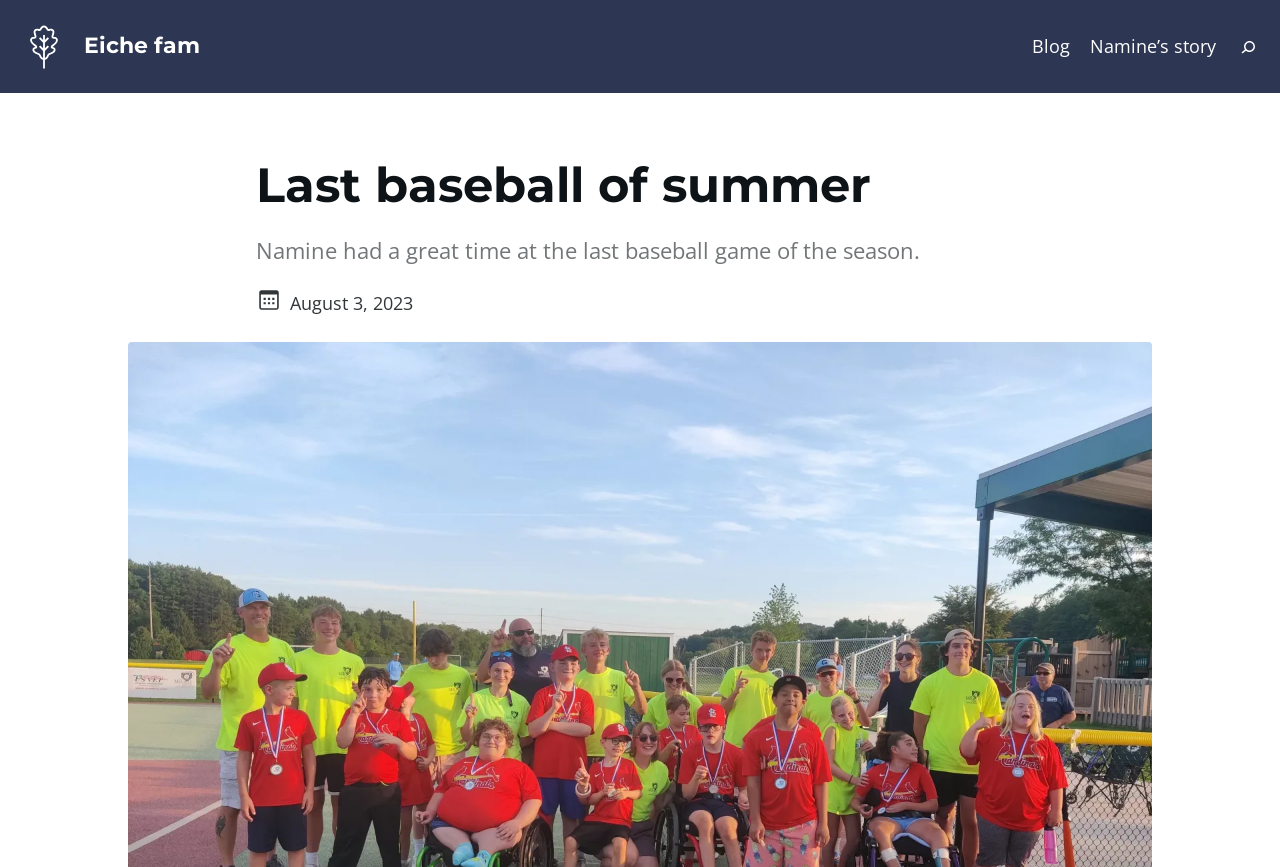Identify the bounding box of the UI element described as follows: "Blog". Provide the coordinates as four float numbers in the range of 0 to 1 [left, top, right, bottom].

[0.806, 0.039, 0.836, 0.068]